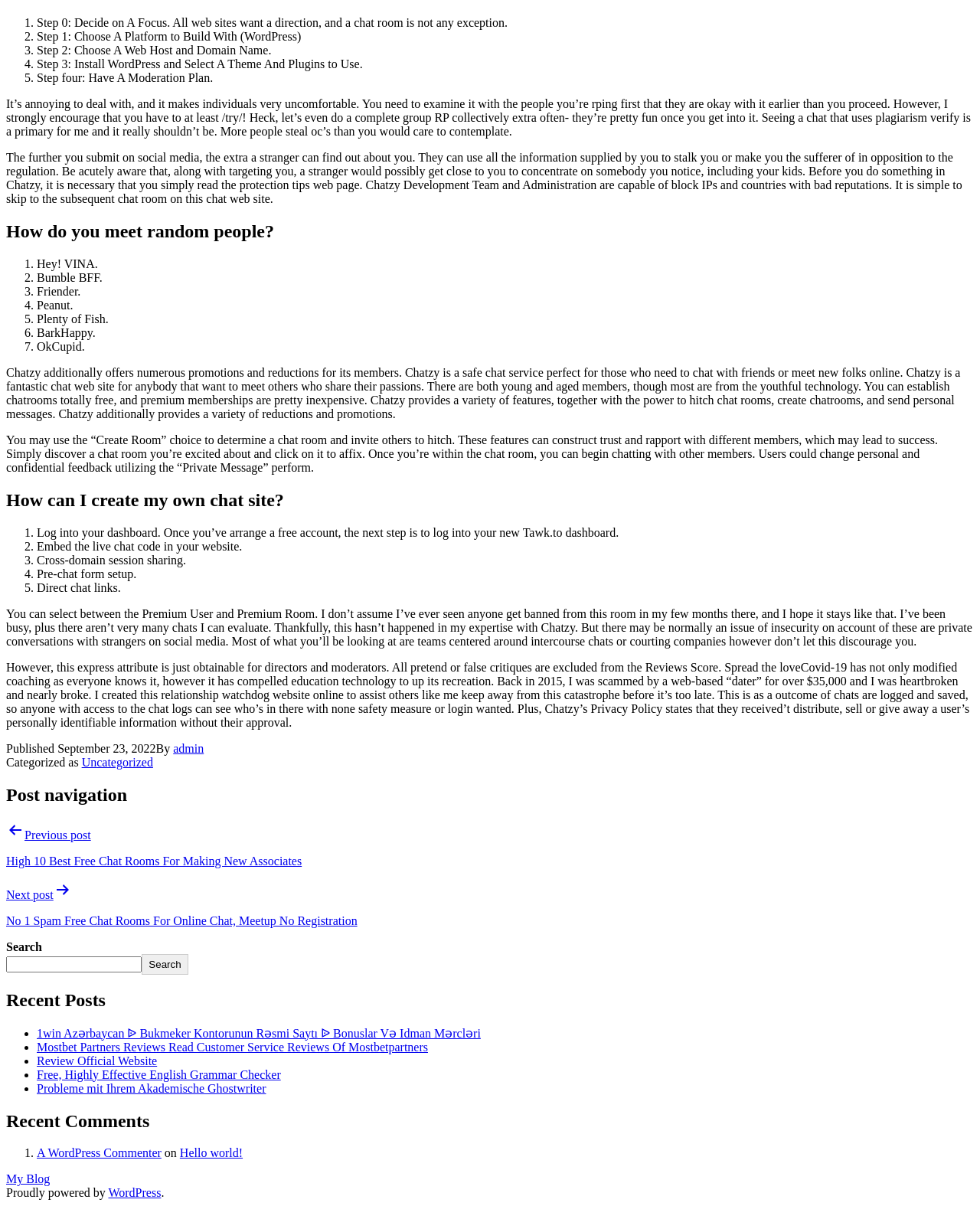Kindly determine the bounding box coordinates of the area that needs to be clicked to fulfill this instruction: "Check the 'Recent Comments'".

[0.006, 0.921, 0.994, 0.938]